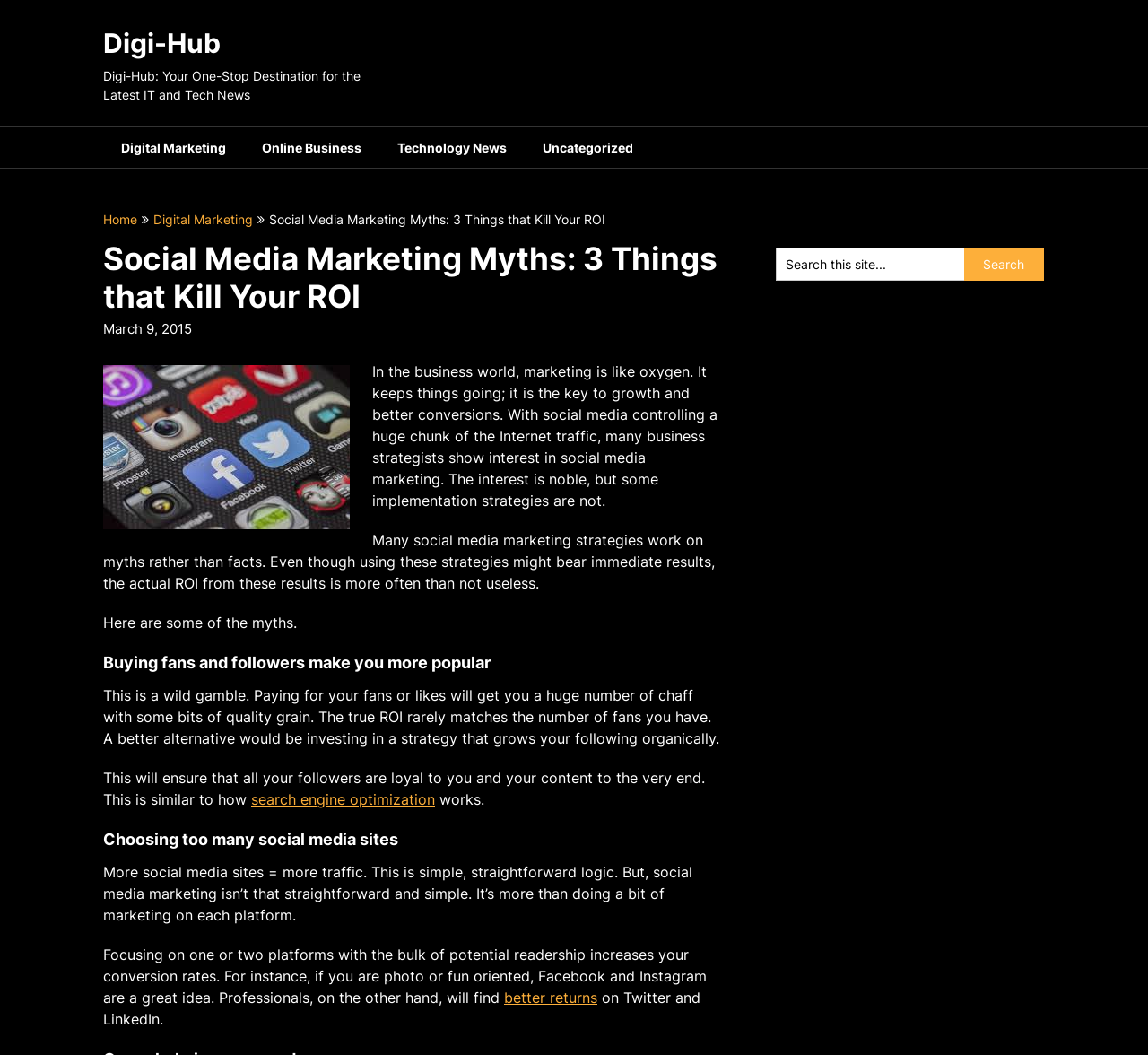Identify the bounding box coordinates of the section to be clicked to complete the task described by the following instruction: "Navigate to Our Services". The coordinates should be four float numbers between 0 and 1, formatted as [left, top, right, bottom].

None